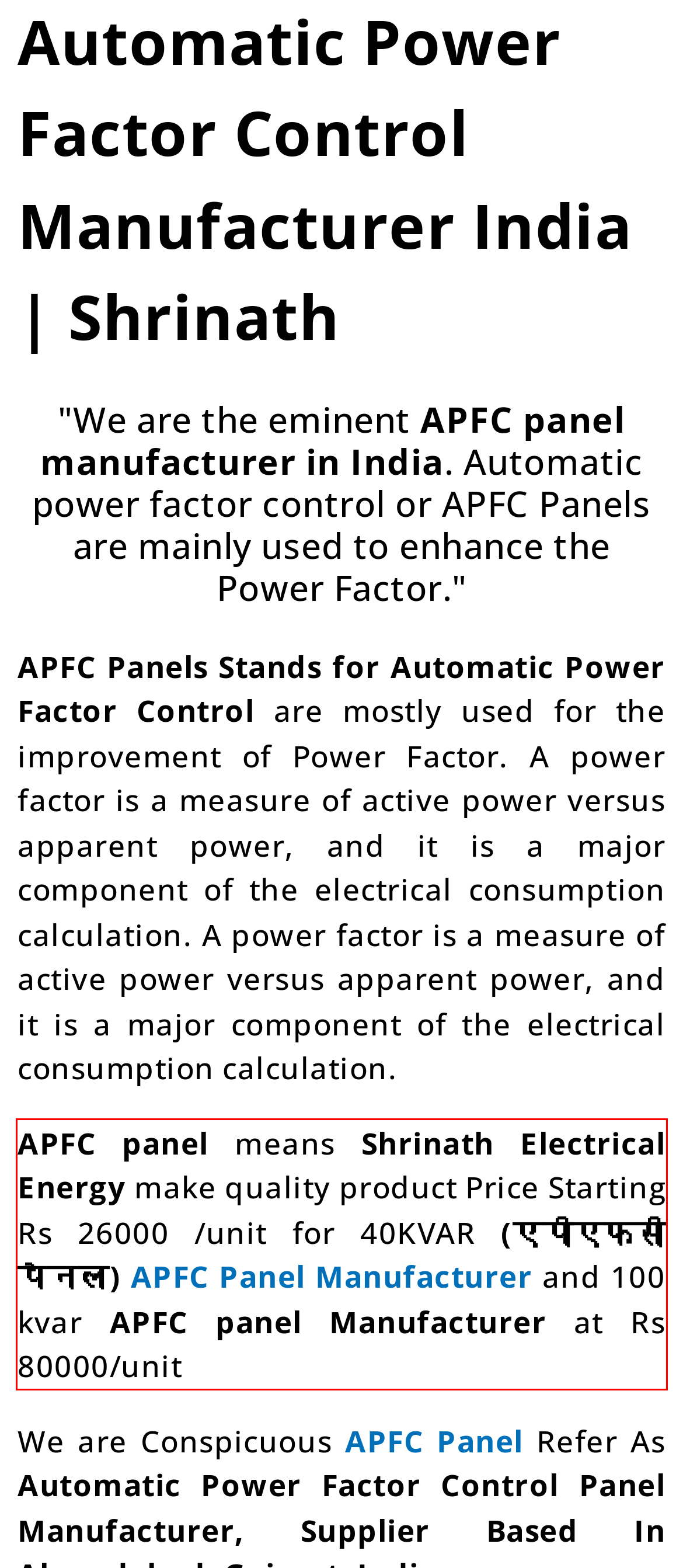Identify the text inside the red bounding box in the provided webpage screenshot and transcribe it.

APFC panel means Shrinath Electrical Energy make quality product Price Starting Rs 26000 /unit for 40KVAR (एपीएफसी पैनल) APFC Panel Manufacturer and 100 kvar APFC panel Manufacturer at Rs 80000/unit